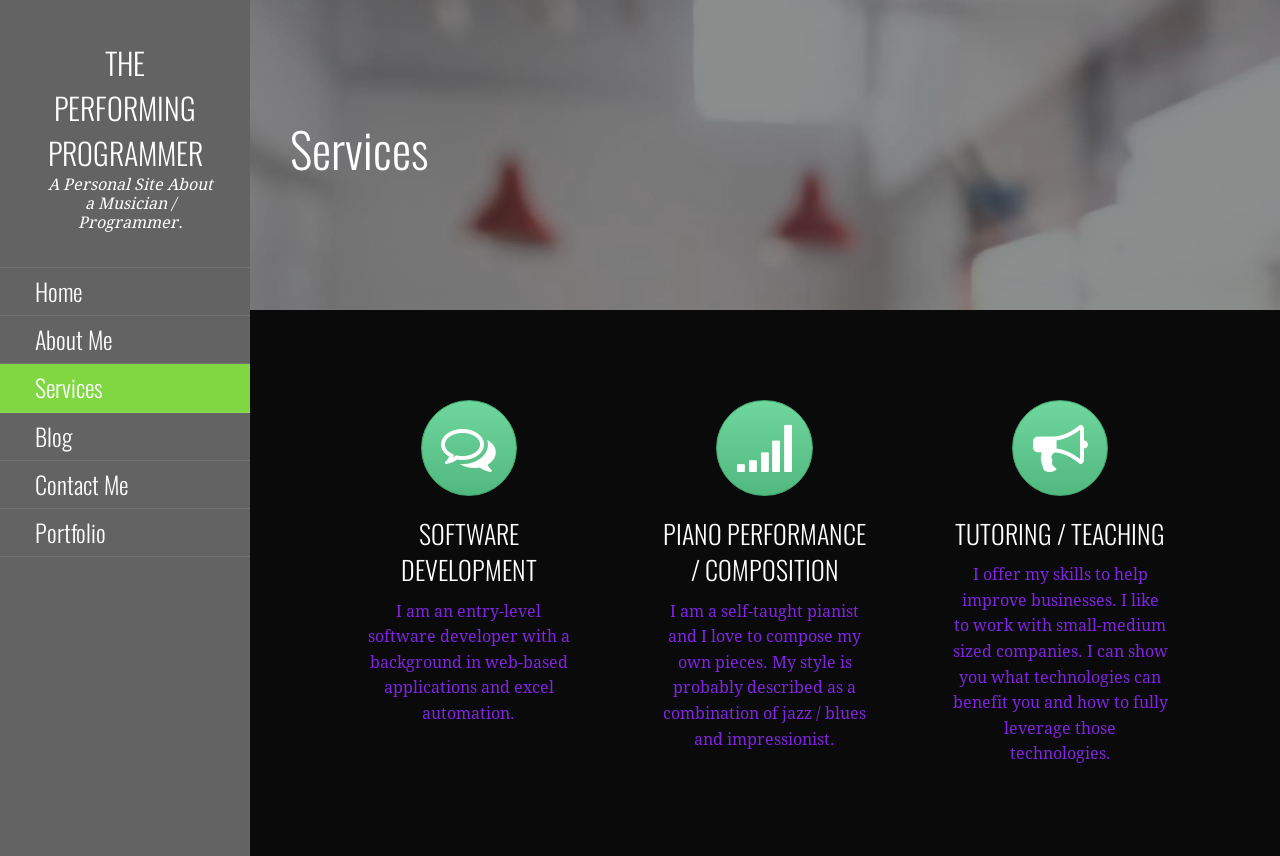Please determine the bounding box coordinates of the element to click on in order to accomplish the following task: "read about software development". Ensure the coordinates are four float numbers ranging from 0 to 1, i.e., [left, top, right, bottom].

[0.282, 0.603, 0.451, 0.699]